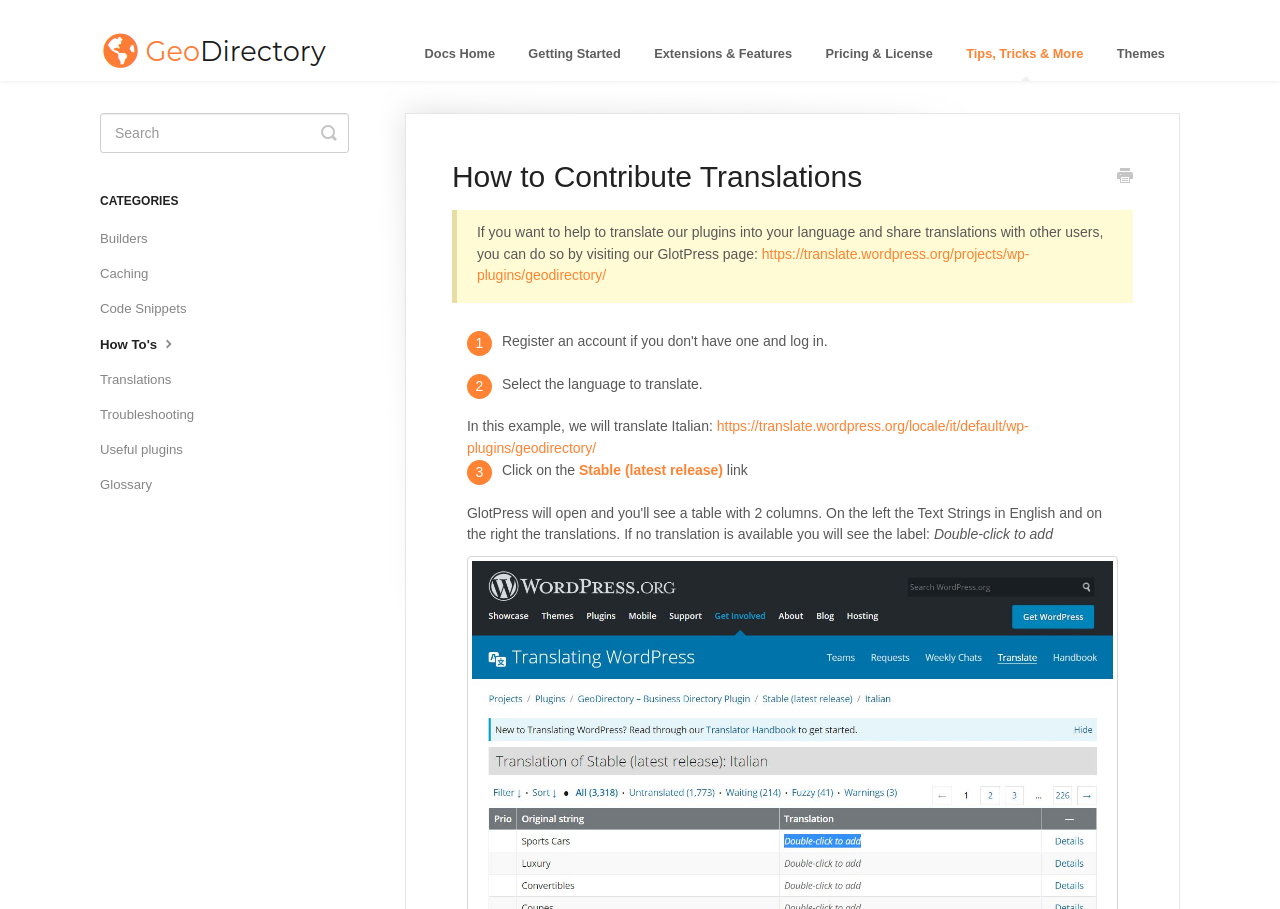Answer the question below with a single word or a brief phrase: 
What is the language being translated in the example?

Italian